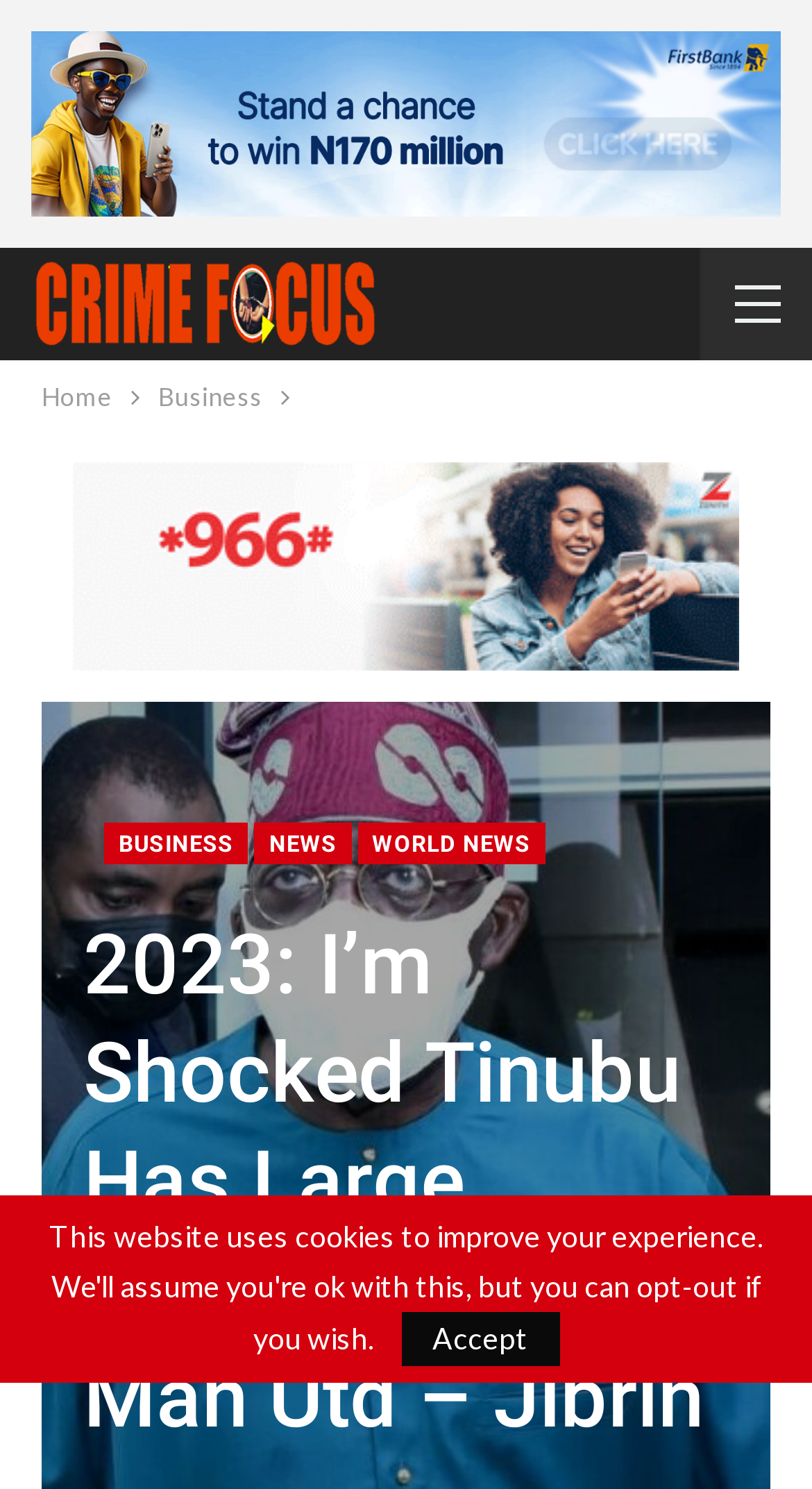How many main categories are available on the website?
Examine the image and give a concise answer in one word or a short phrase.

3